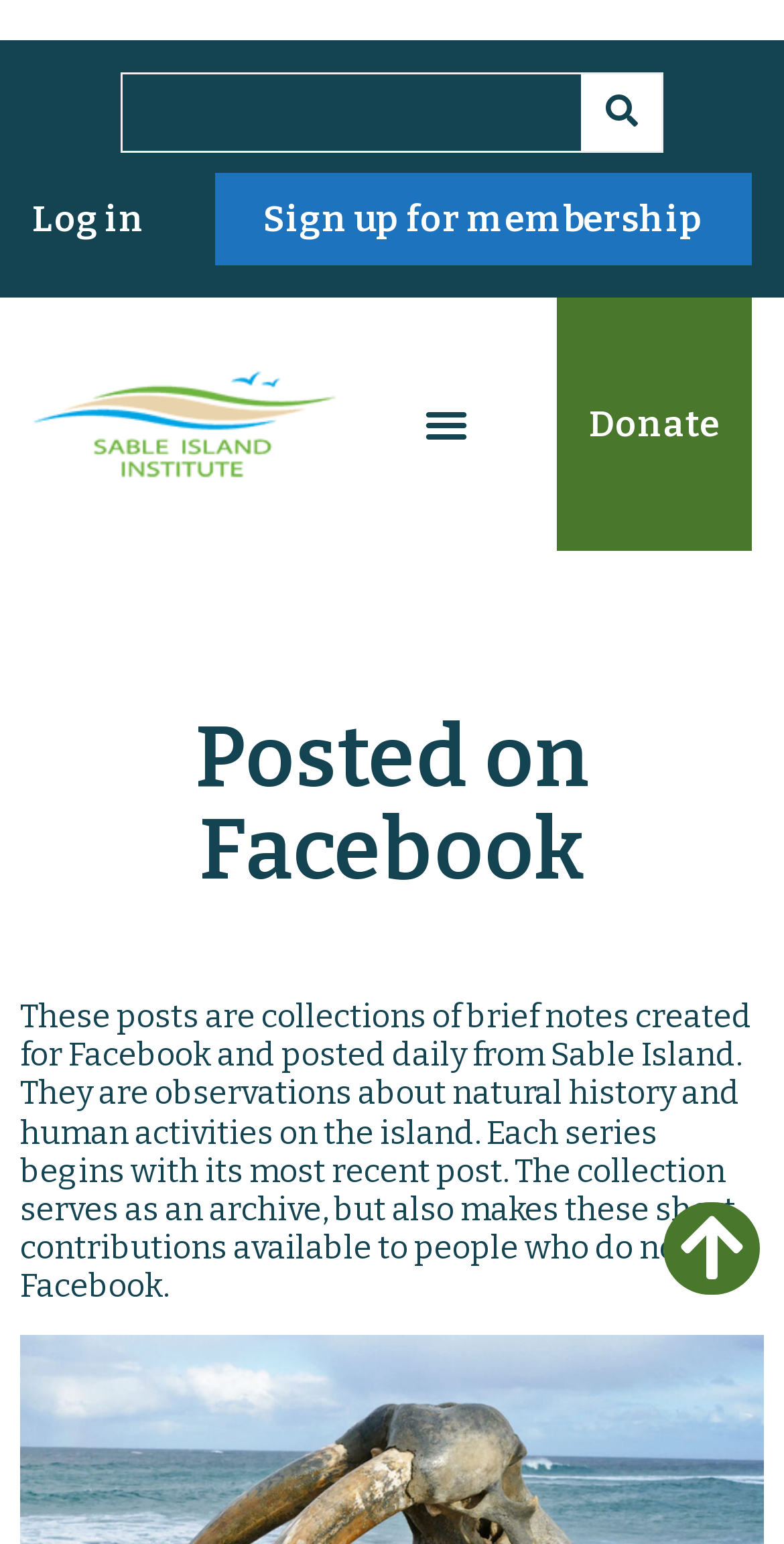Provide the bounding box coordinates of the HTML element described by the text: "Sign up for membership". The coordinates should be in the format [left, top, right, bottom] with values between 0 and 1.

[0.274, 0.112, 0.959, 0.172]